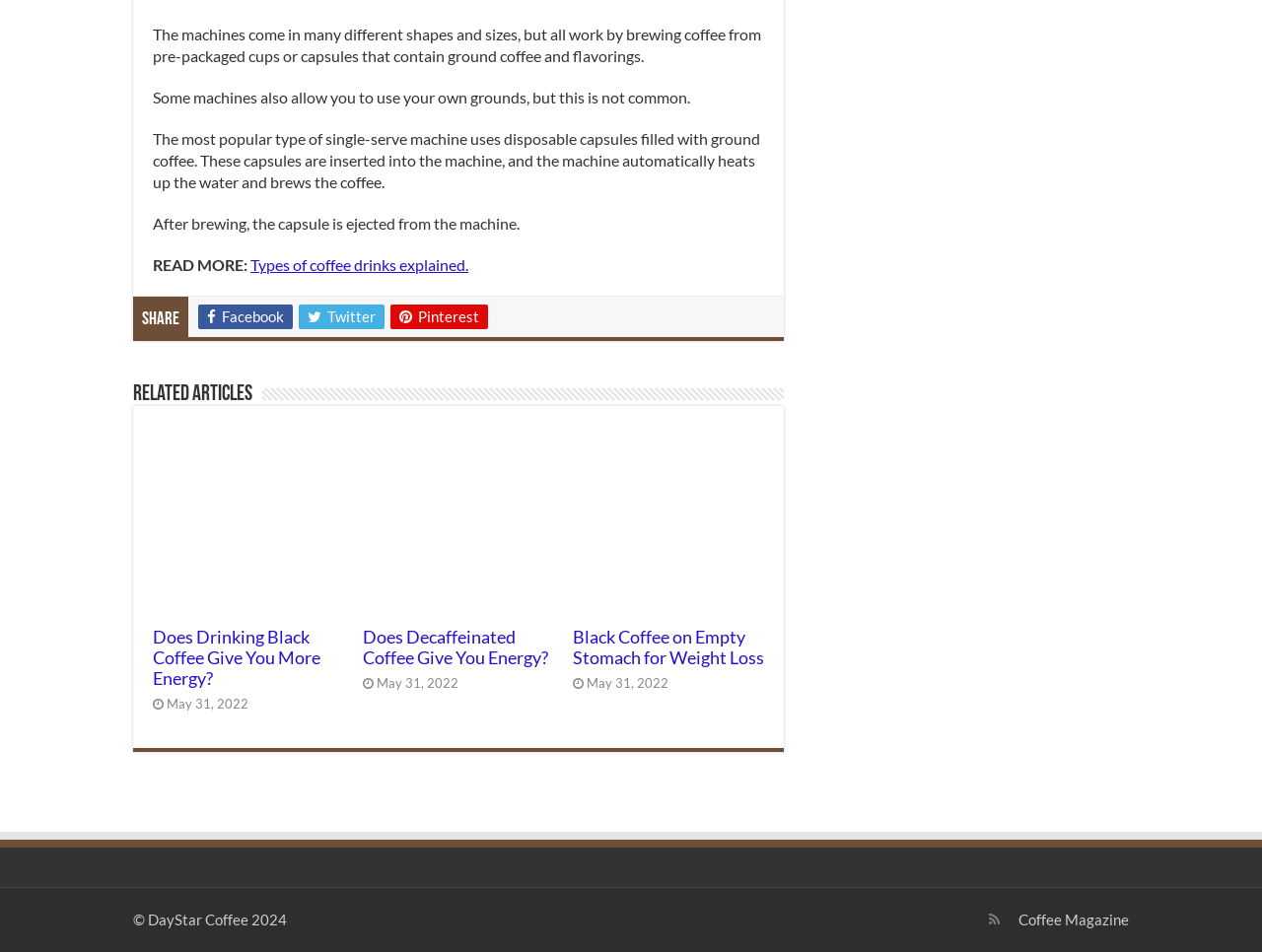Provide your answer in one word or a succinct phrase for the question: 
What is the purpose of the capsules in the coffee machines?

To contain ground coffee and flavorings